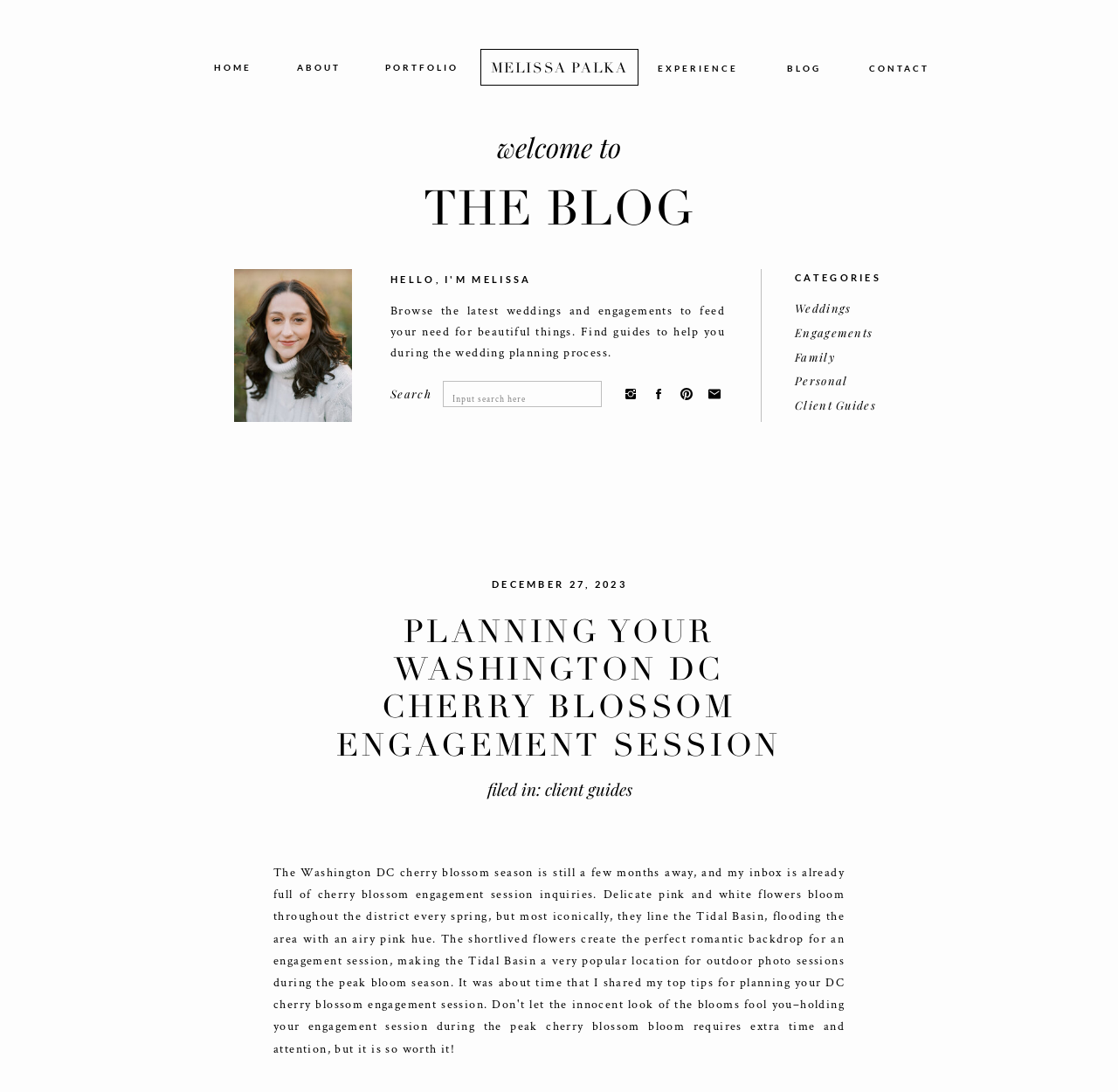Identify the bounding box coordinates of the area you need to click to perform the following instruction: "Search for something".

[0.404, 0.354, 0.538, 0.375]